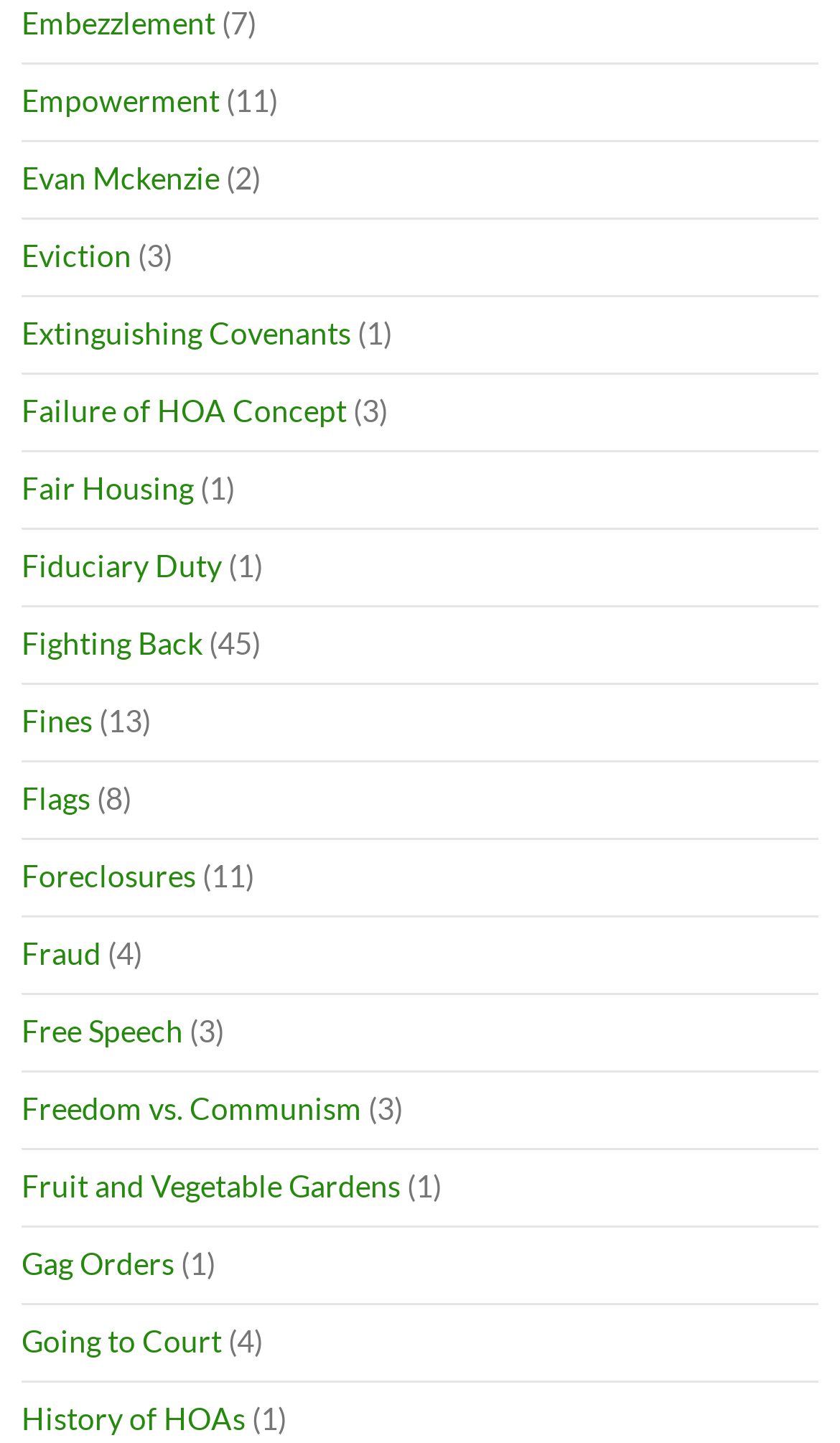Determine the coordinates of the bounding box for the clickable area needed to execute this instruction: "Read about Evan Mckenzie".

[0.026, 0.11, 0.262, 0.135]